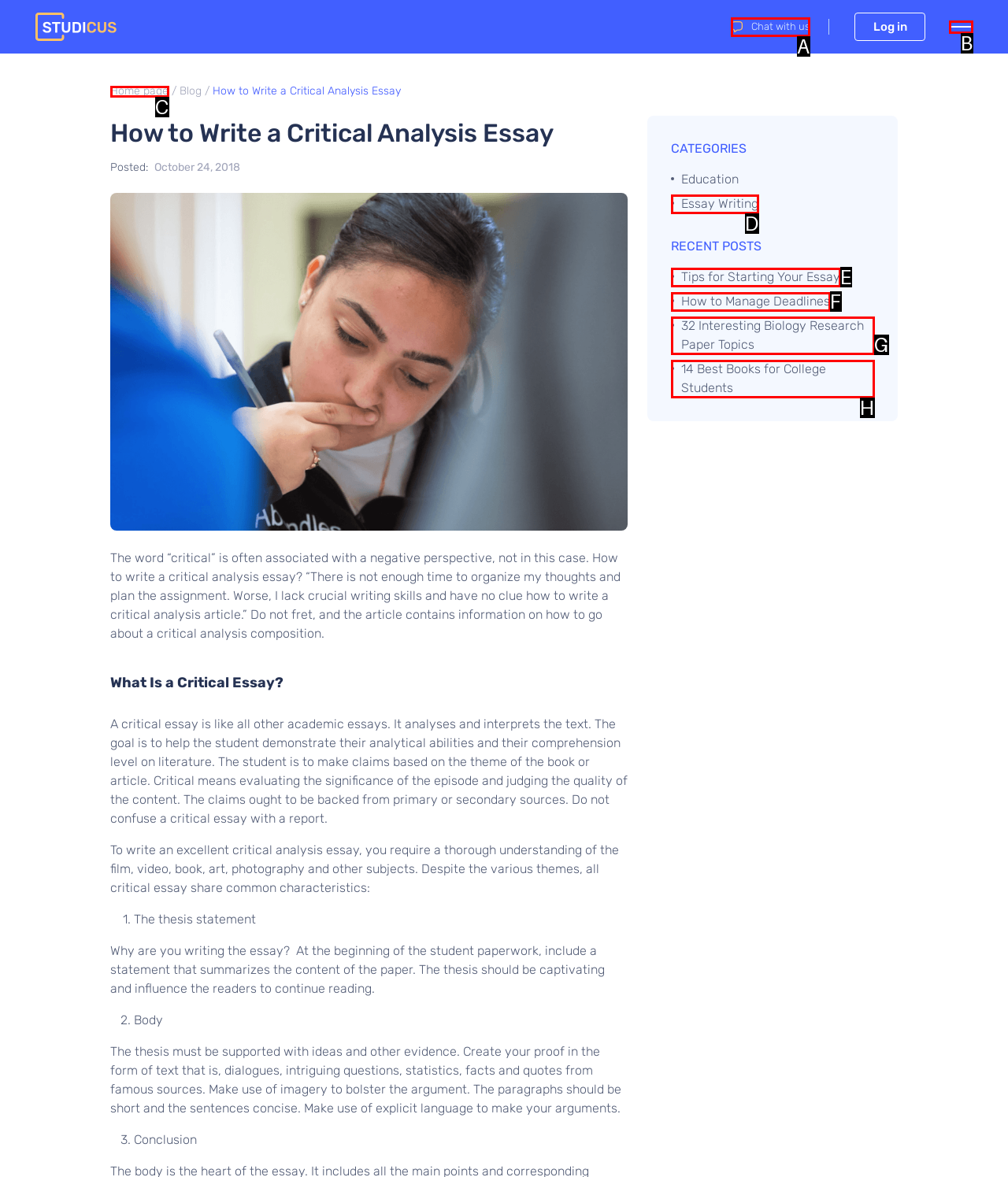Choose the UI element that best aligns with the description: Tips for Starting Your Essay
Respond with the letter of the chosen option directly.

E